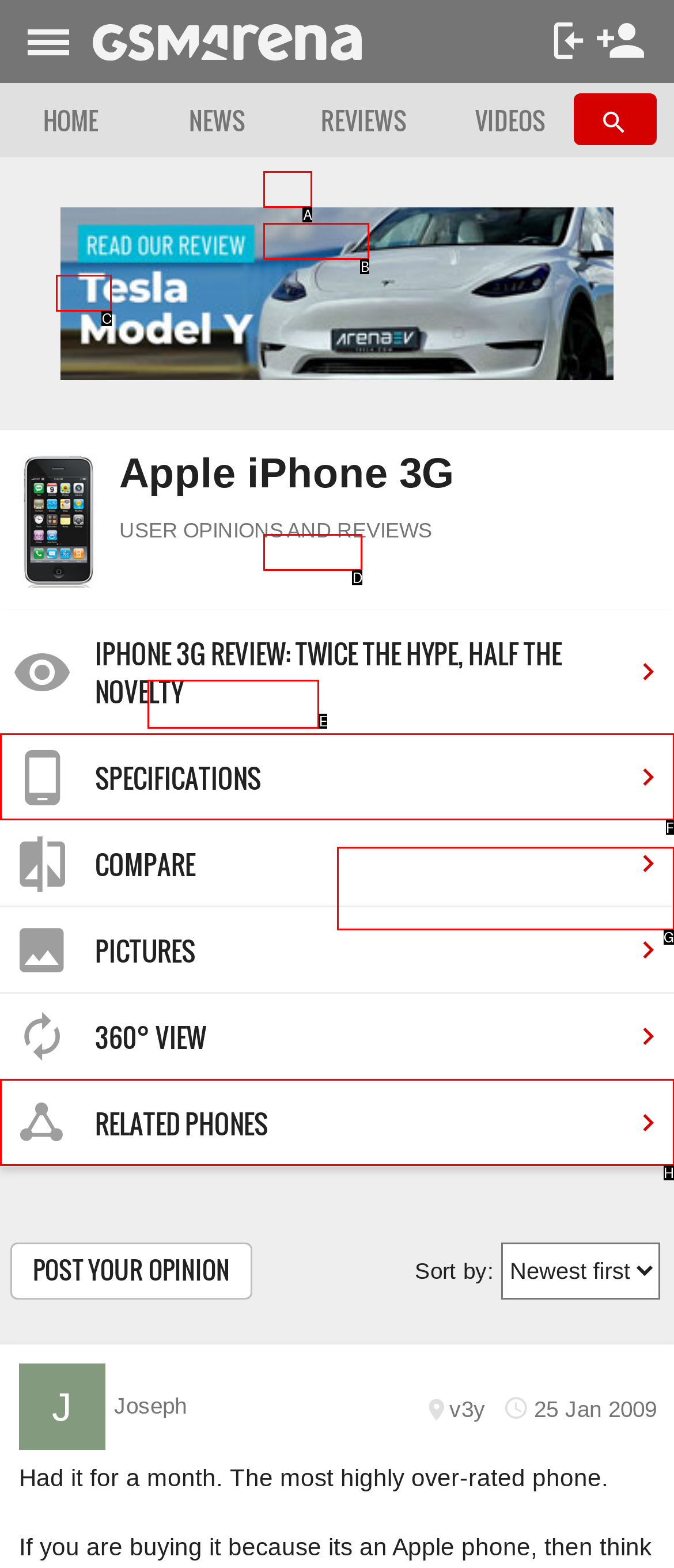Identify the HTML element you need to click to achieve the task: View 'Apple iPhone 3G' phone specifications. Respond with the corresponding letter of the option.

F